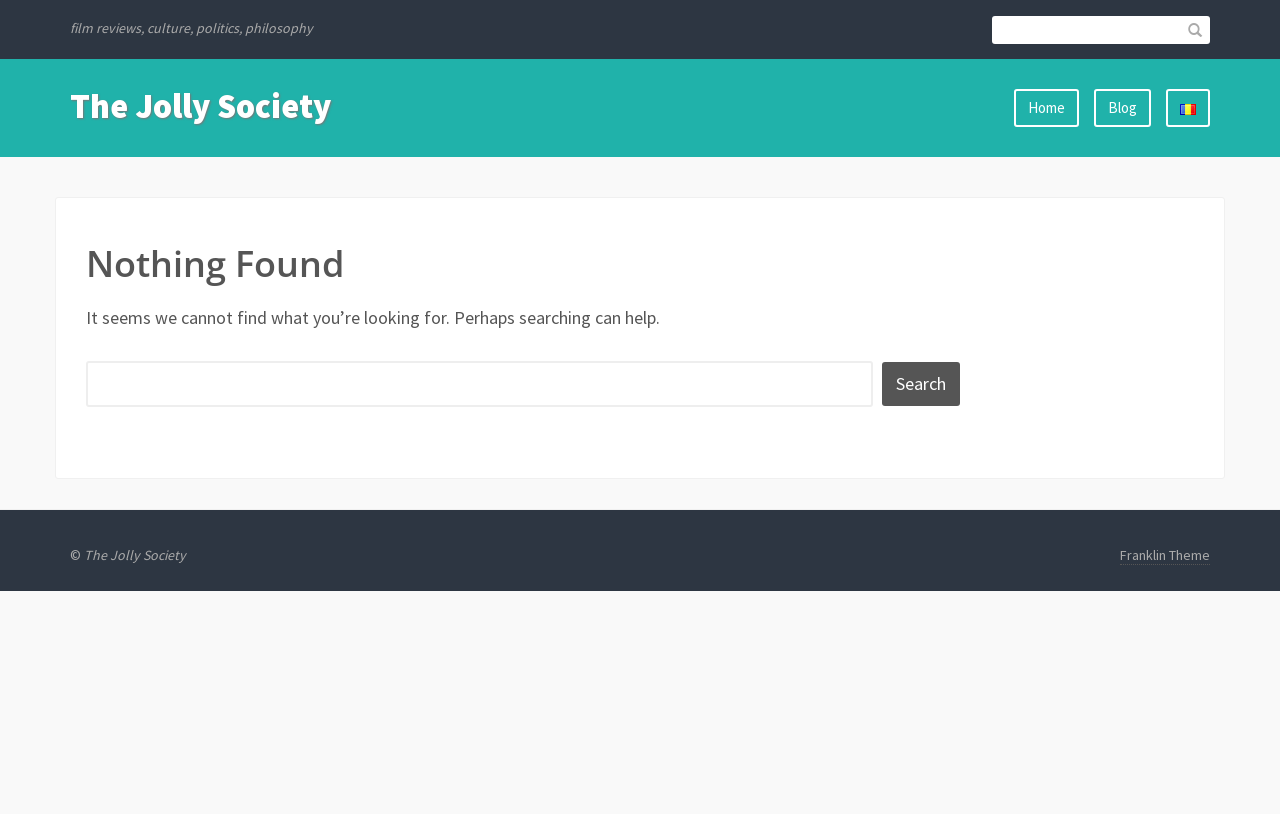What is the copyright symbol used for?
Look at the webpage screenshot and answer the question with a detailed explanation.

The copyright symbol '©' is located at the bottom of the webpage, next to the 'The Jolly Society' link. This suggests that it is used to indicate the copyright ownership of the website's content.